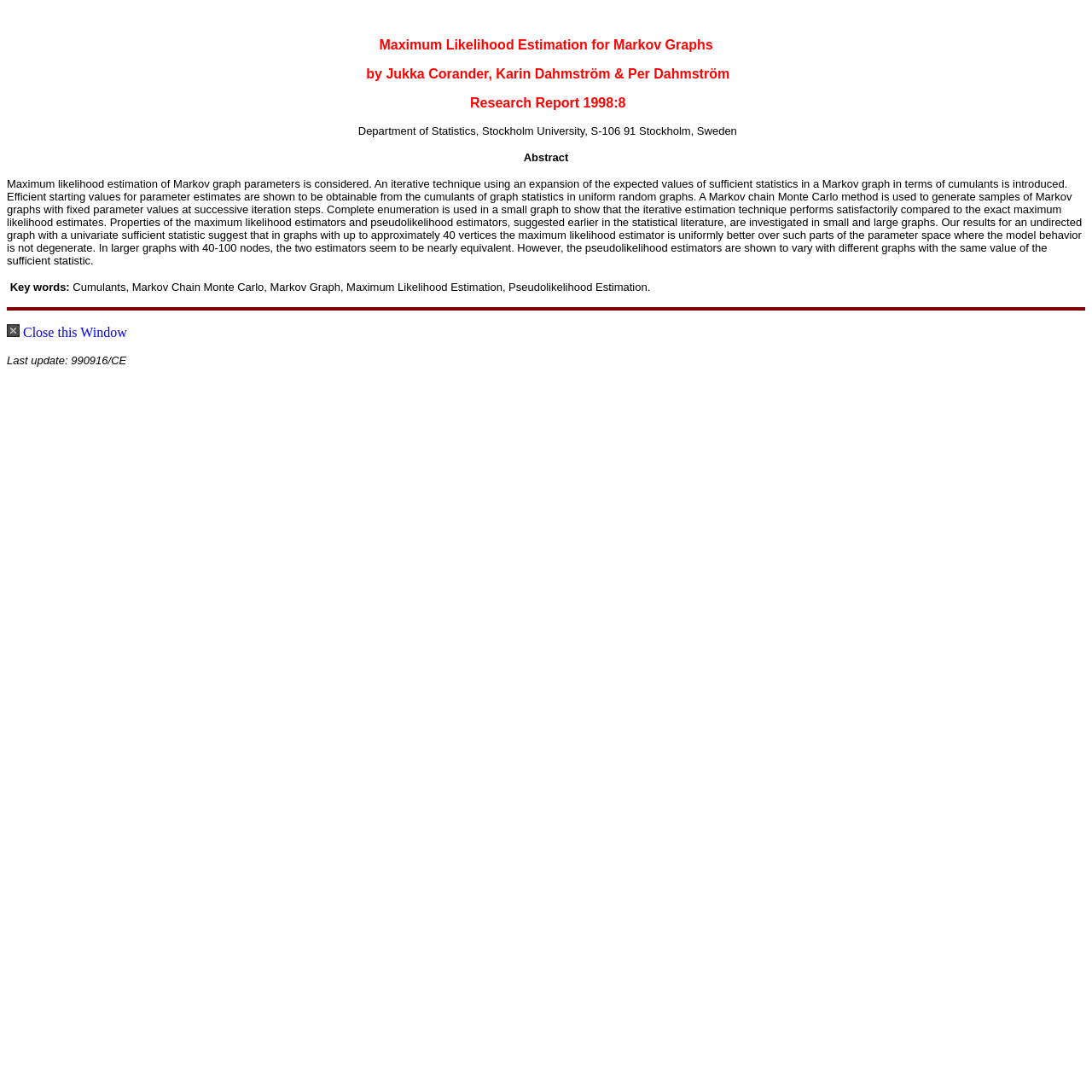What is the purpose of the link 'Close this Window'?
Provide an in-depth and detailed explanation in response to the question.

The link 'Close this Window' is likely intended to close the current window or tab, as suggested by its text and the presence of an image next to it.